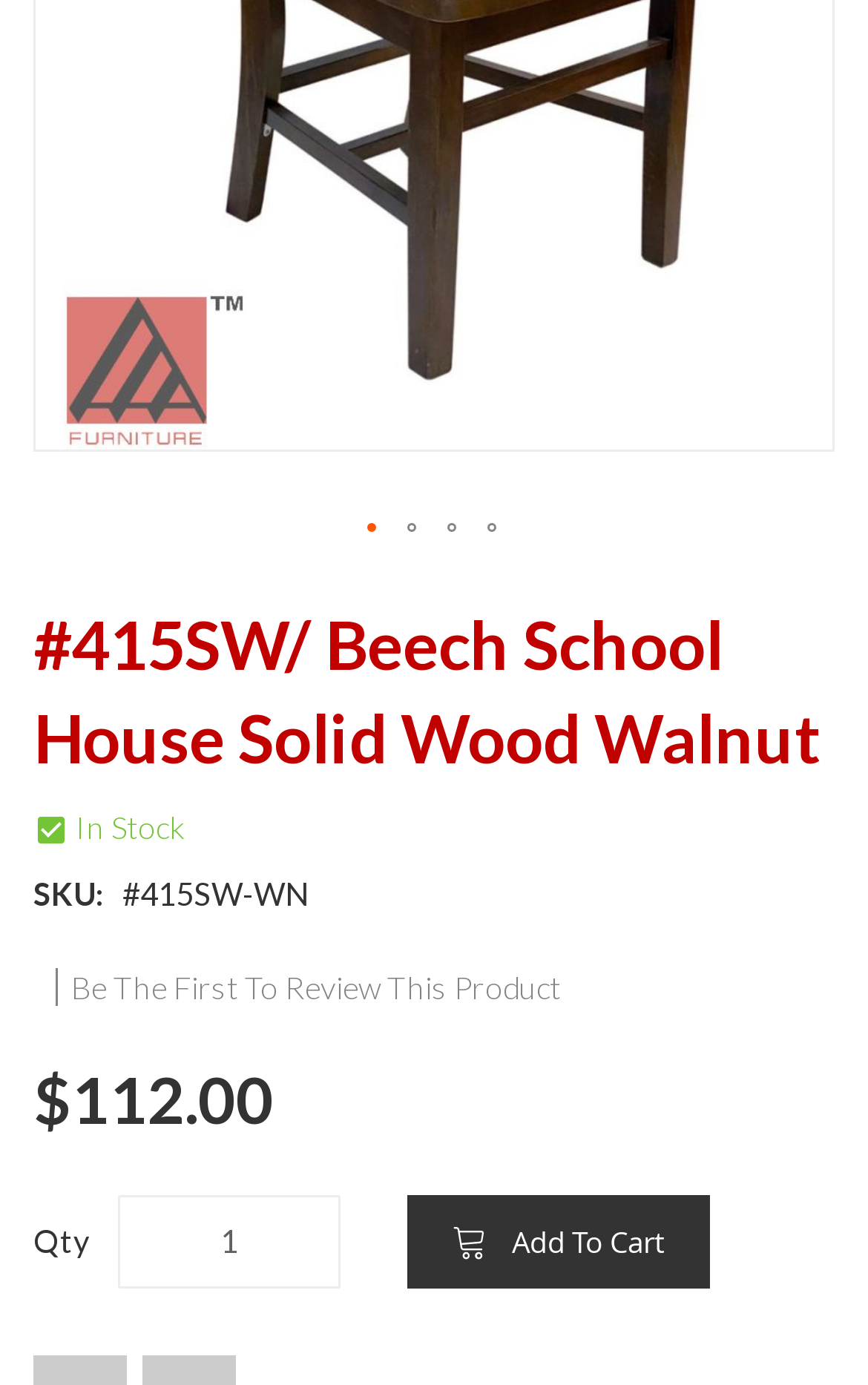What is the minimum quantity that can be added to cart?
Look at the image and respond with a one-word or short phrase answer.

1